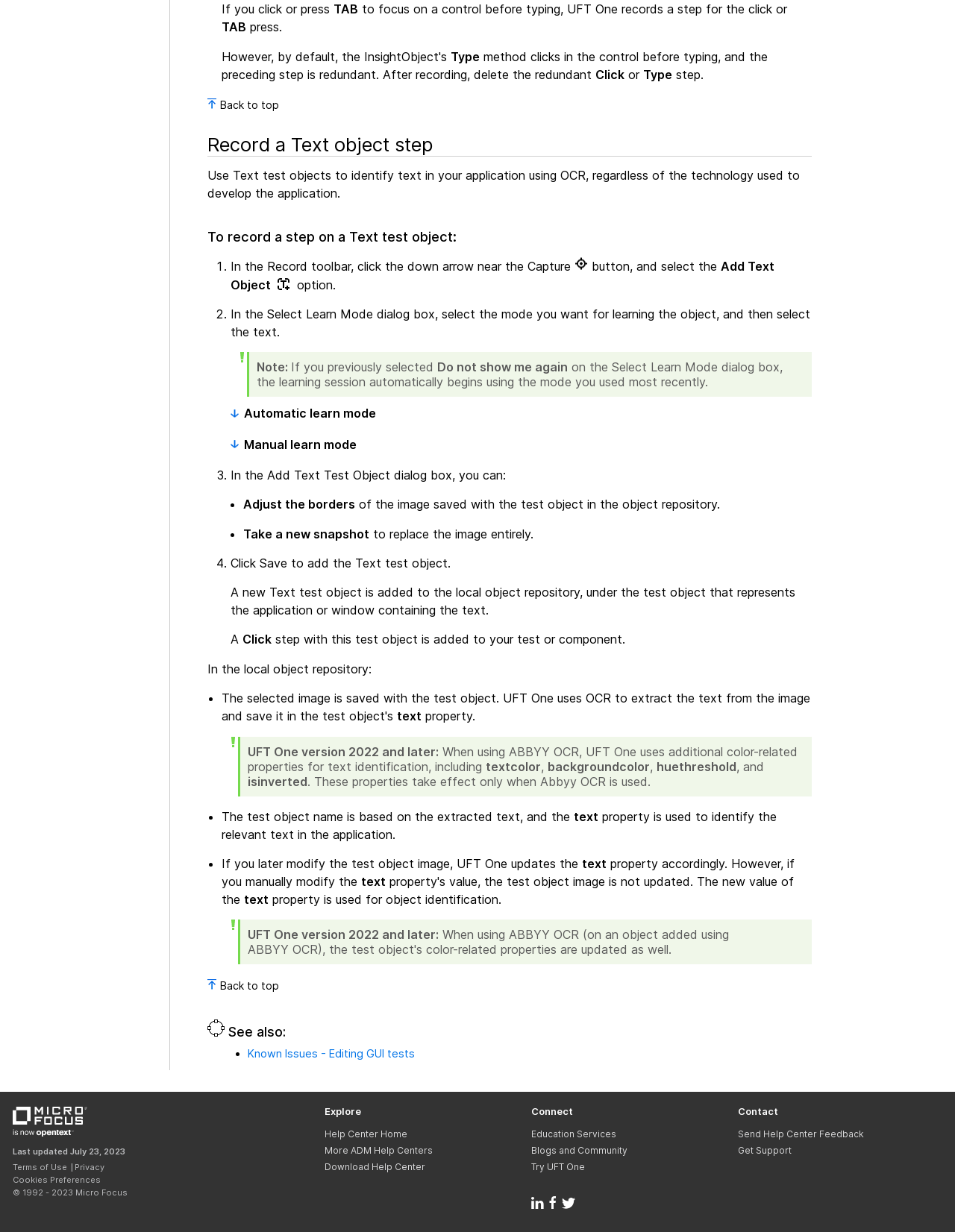Identify the bounding box coordinates of the clickable region to carry out the given instruction: "Click the 'Save' button".

[0.242, 0.451, 0.472, 0.463]